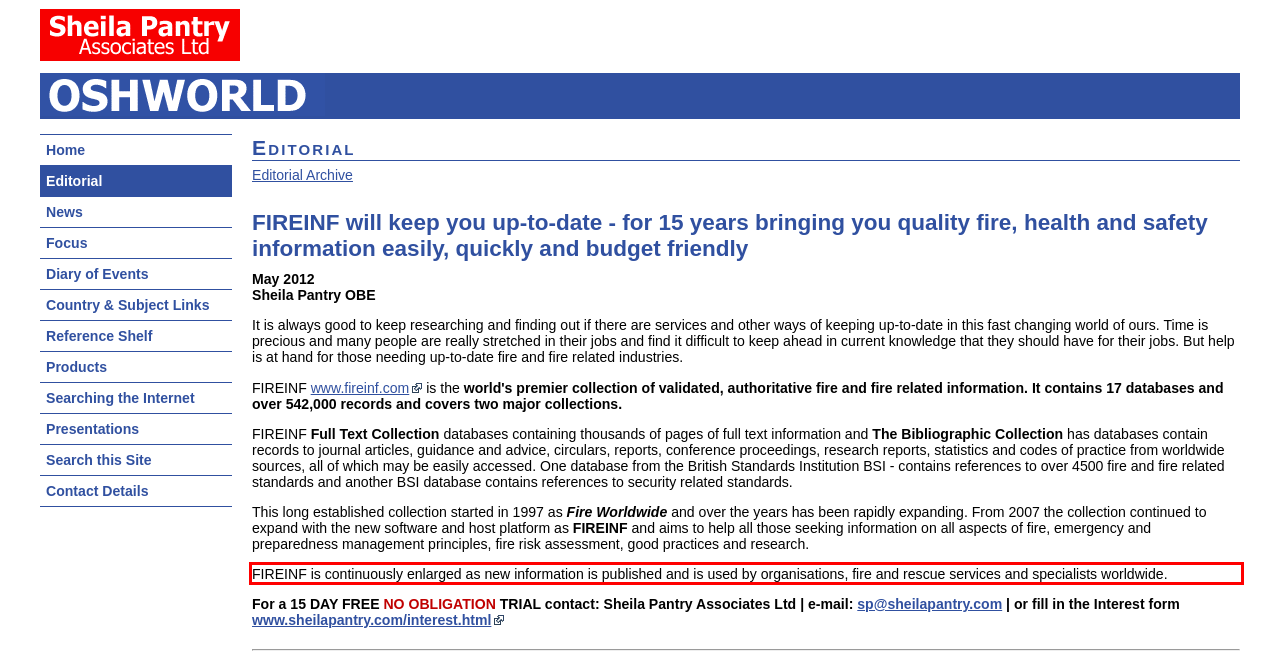Using the provided webpage screenshot, identify and read the text within the red rectangle bounding box.

FIREINF is continuously enlarged as new information is published and is used by organisations, fire and rescue services and specialists worldwide.